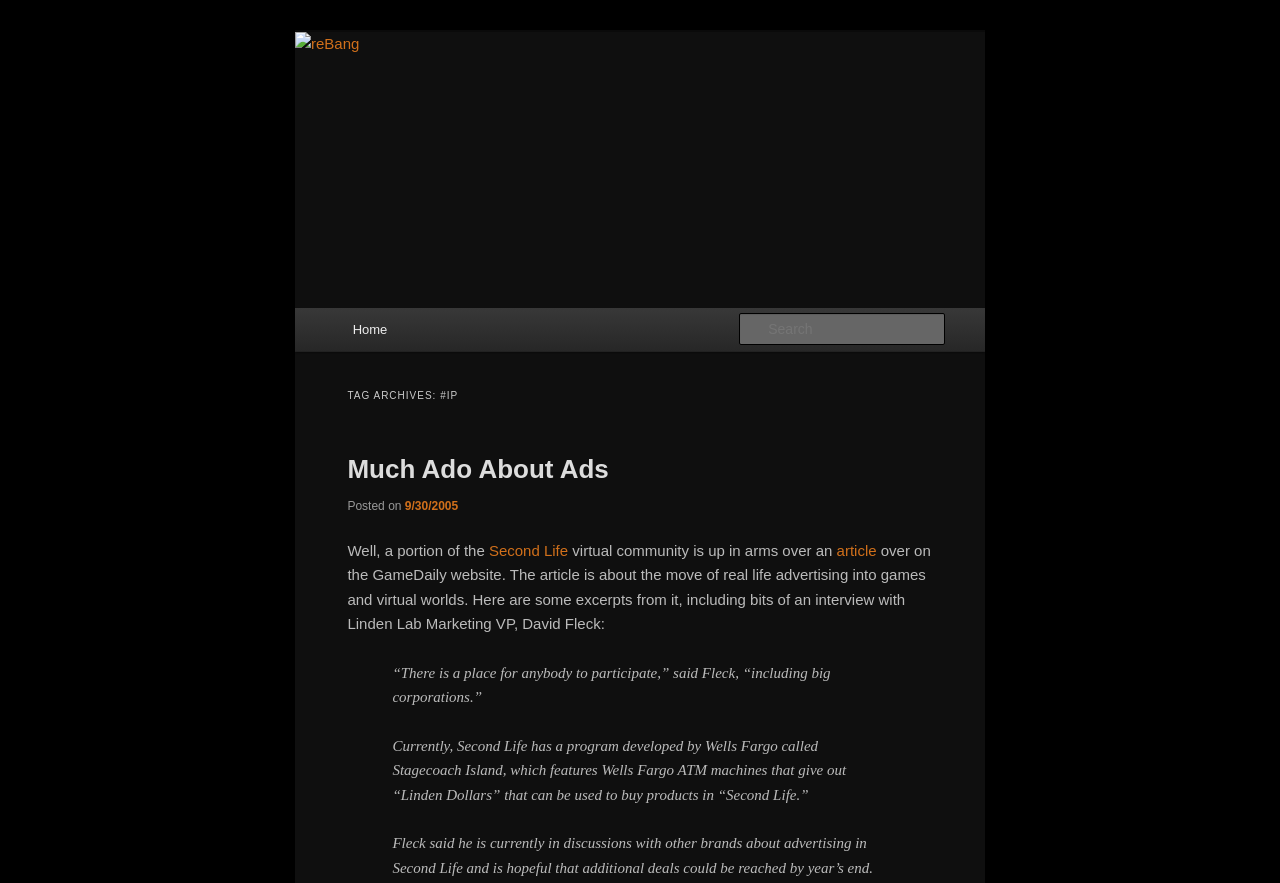What is the topic of the article mentioned on the GameDaily website?
Refer to the screenshot and respond with a concise word or phrase.

Real life advertising in games and virtual worlds